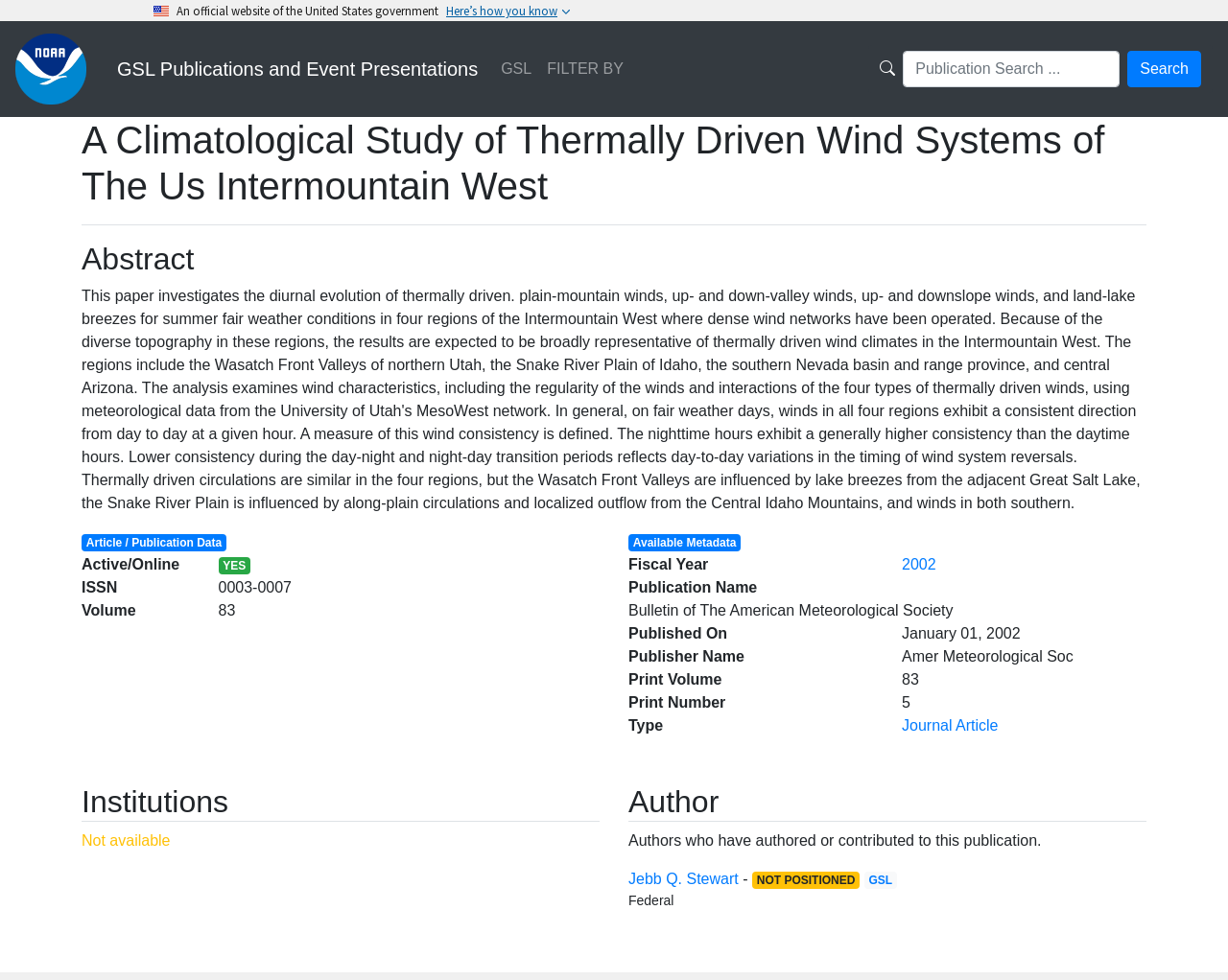Please identify the bounding box coordinates of the element's region that needs to be clicked to fulfill the following instruction: "Read the abstract". The bounding box coordinates should consist of four float numbers between 0 and 1, i.e., [left, top, right, bottom].

[0.066, 0.246, 0.934, 0.283]